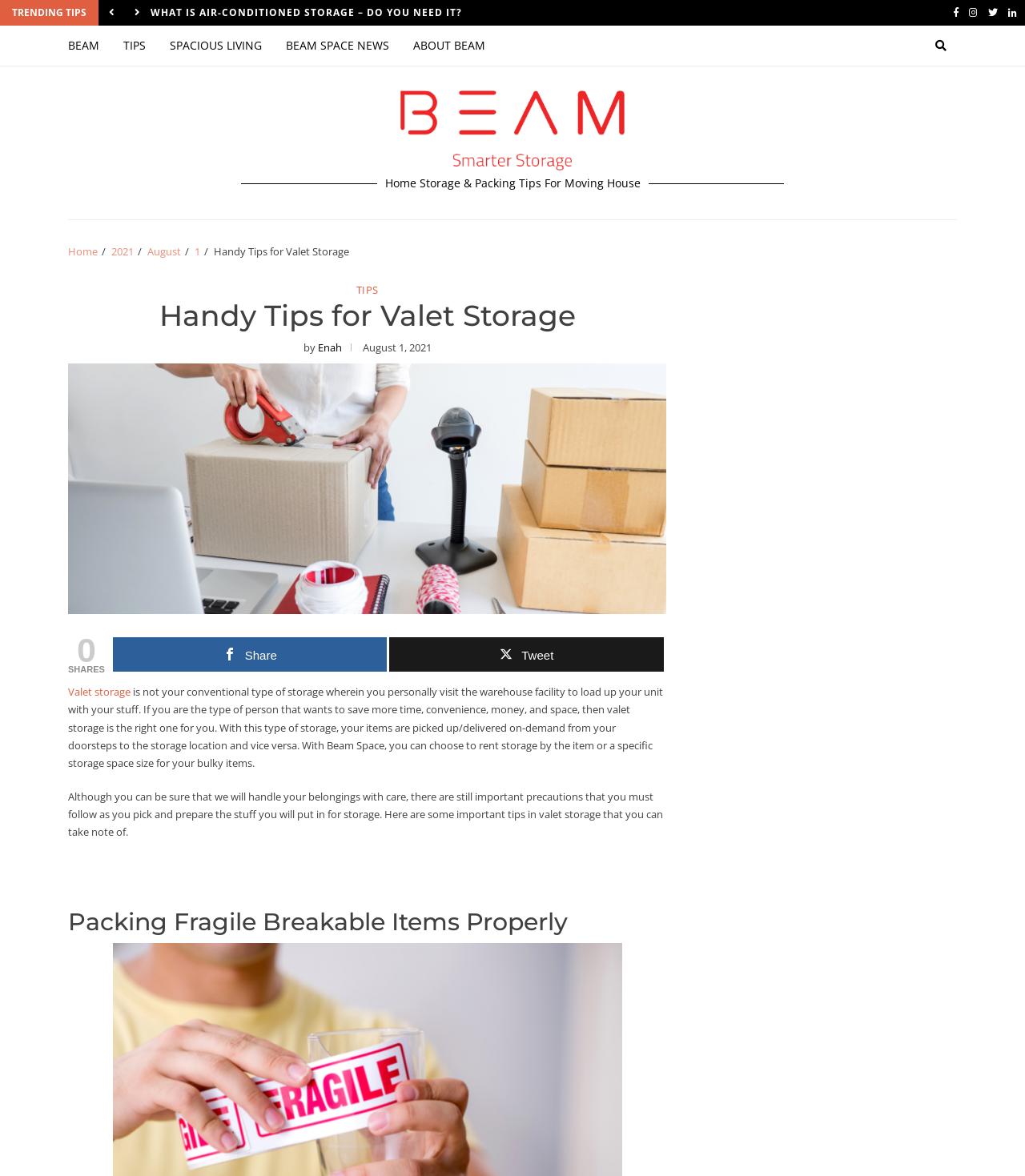Provide the text content of the webpage's main heading.

Handy Tips for Valet Storage